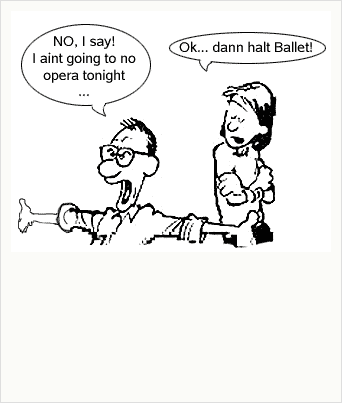Provide a thorough and detailed response to the question by examining the image: 
What is the tone of the conversation?

The tone of the conversation is light-hearted and playful, as evidenced by the man's exaggerated gestures and the woman's sly smile, suggesting that they are engaging in a humorous and banter-filled exchange.